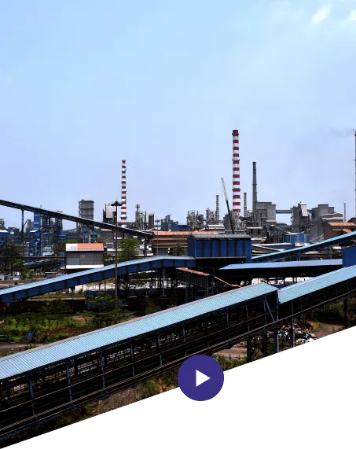Offer an in-depth caption that covers the entire scene depicted in the image.

This image showcases a panoramic view of an industrial facility, likely related to steel or manufacturing, as indicated by the presence of large structures and chimneys typical of such environments. The scene depicts a network of conveyor belts and infrastructure, with several tall smokestacks in the background, suggesting active industrial processes. The sky above is clear, enhancing the visibility of the expansive operations below. A play button in the lower corner implies that this image may be part of a presentation or video, likely meant to provide further insights into the workings of the Tata Steel Industry Consulting (TSIC). This image effectively conveys the scale and complexity of the industrial landscape associated with Tata Steel, emphasizing its role in providing consulting services rooted in extensive operational expertise.